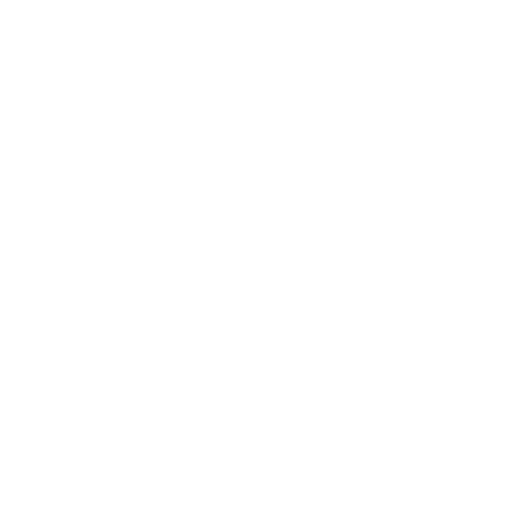What is the attitude reflected in the design?
Answer the question with a detailed explanation, including all necessary information.

The design reflects a lighthearted attitude toward life's difficulties, which is evident in the playful and humorous take on the concept of biodegradability and how it relates to breaking down in challenging situations.